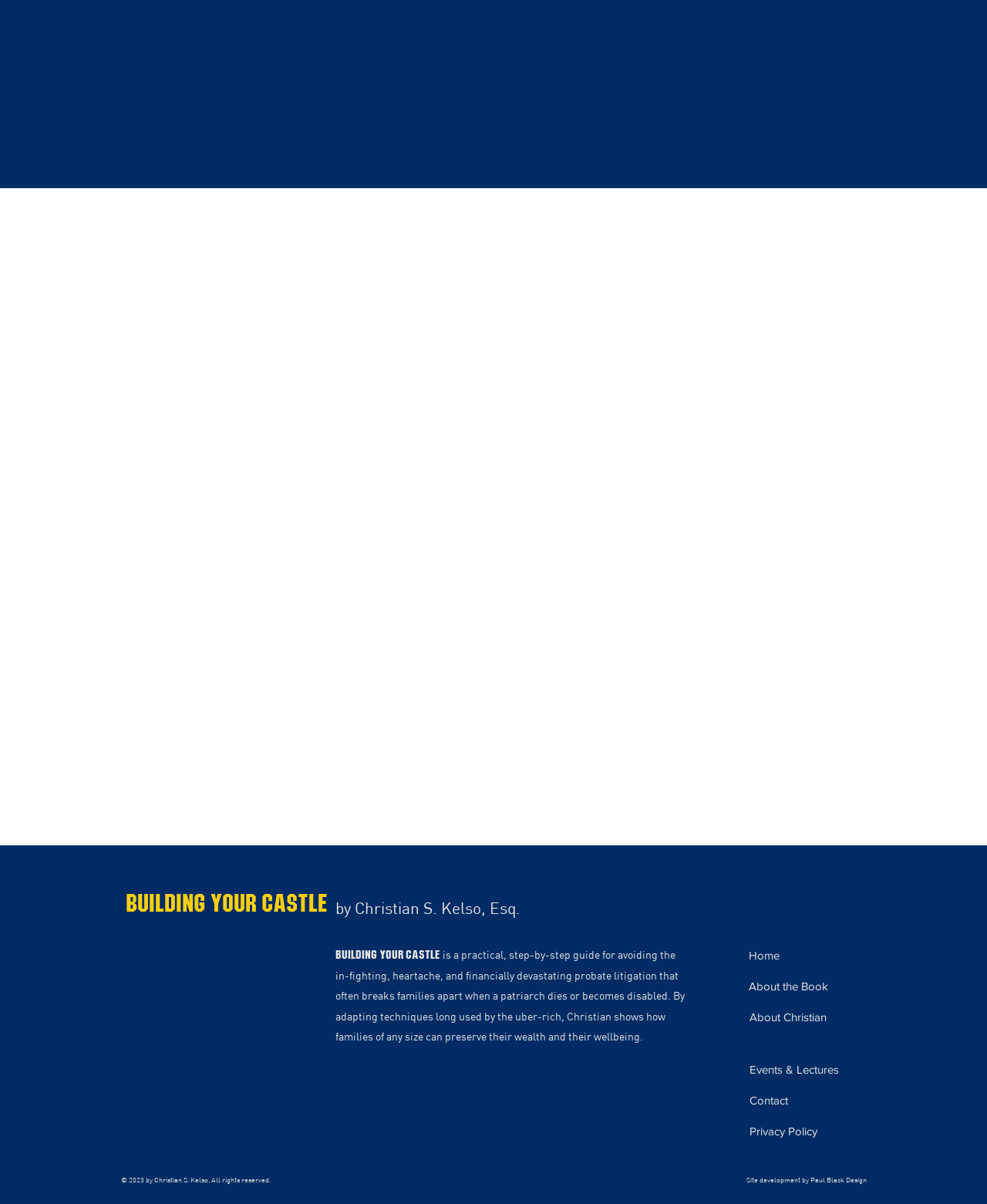Where can the book be bought?
Use the image to give a comprehensive and detailed response to the question.

The links to buy the book are provided, one is 'BUY THE BOOK AT AMAZON' and the other is 'BUY THE BOOK AT BARNES & NOBLE'.